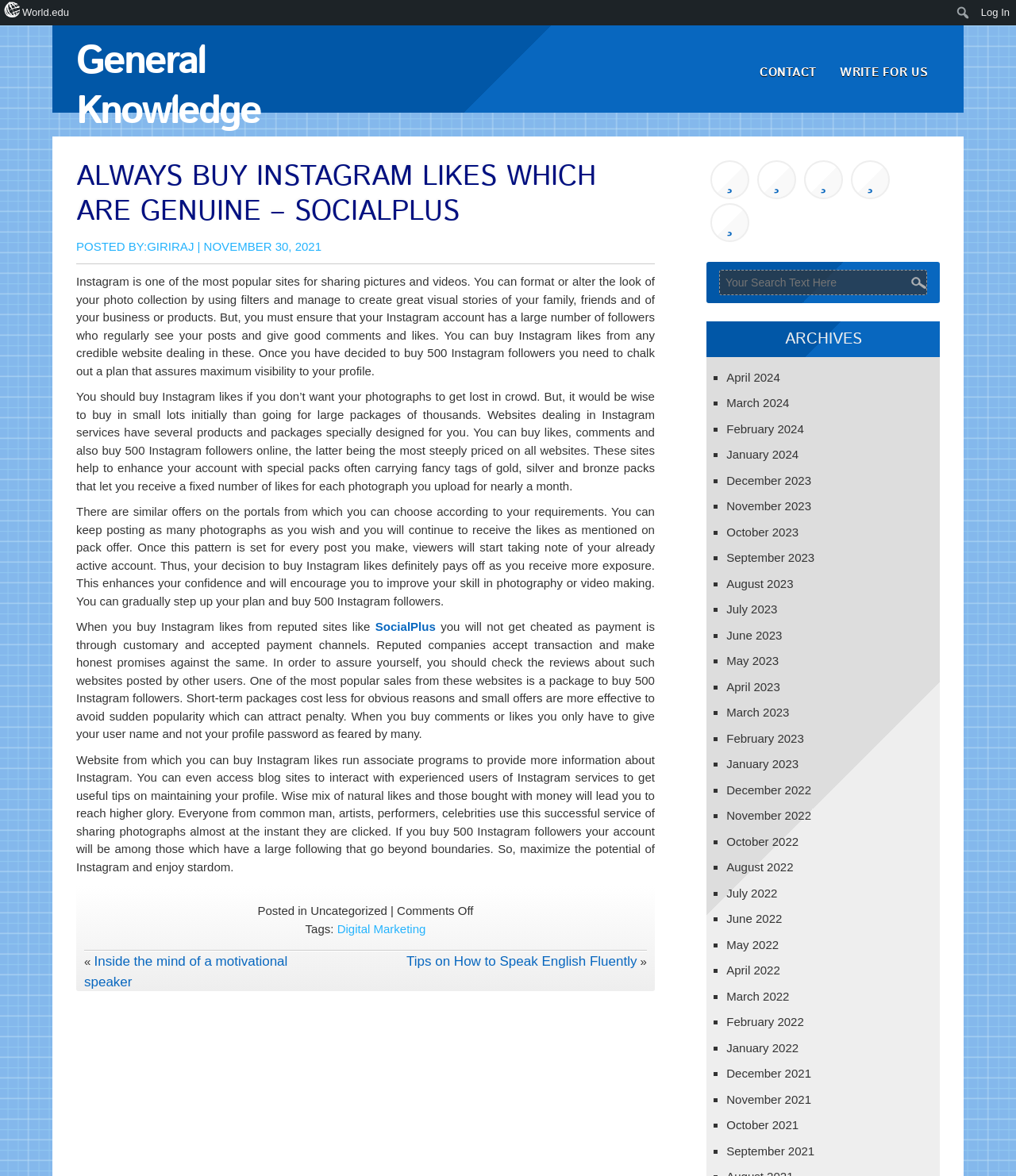What is the recommended approach to buying Instagram likes?
Refer to the screenshot and respond with a concise word or phrase.

Buy in small lots initially